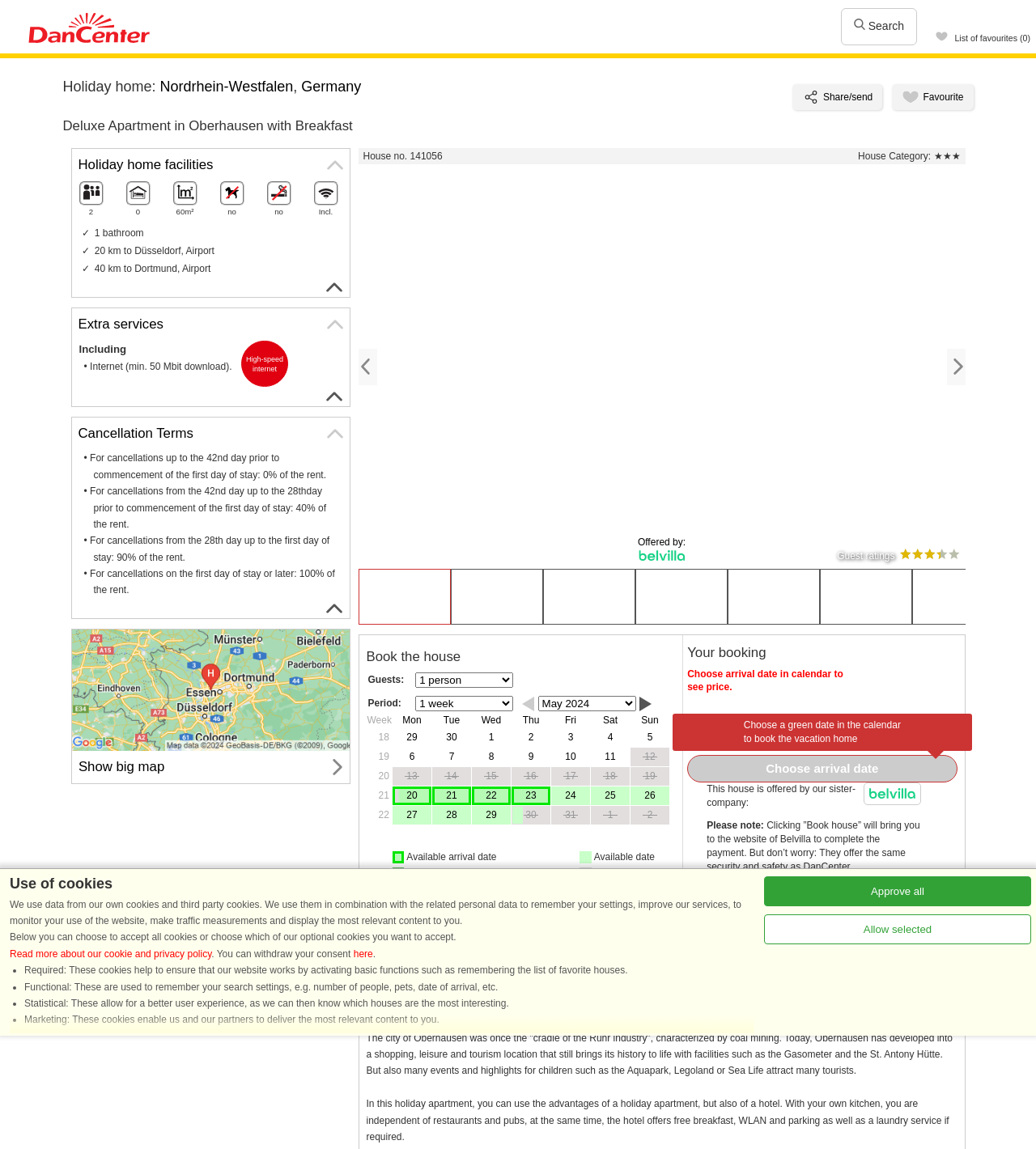Please provide the bounding box coordinates for the element that needs to be clicked to perform the following instruction: "Search". The coordinates should be given as four float numbers between 0 and 1, i.e., [left, top, right, bottom].

[0.824, 0.017, 0.873, 0.028]